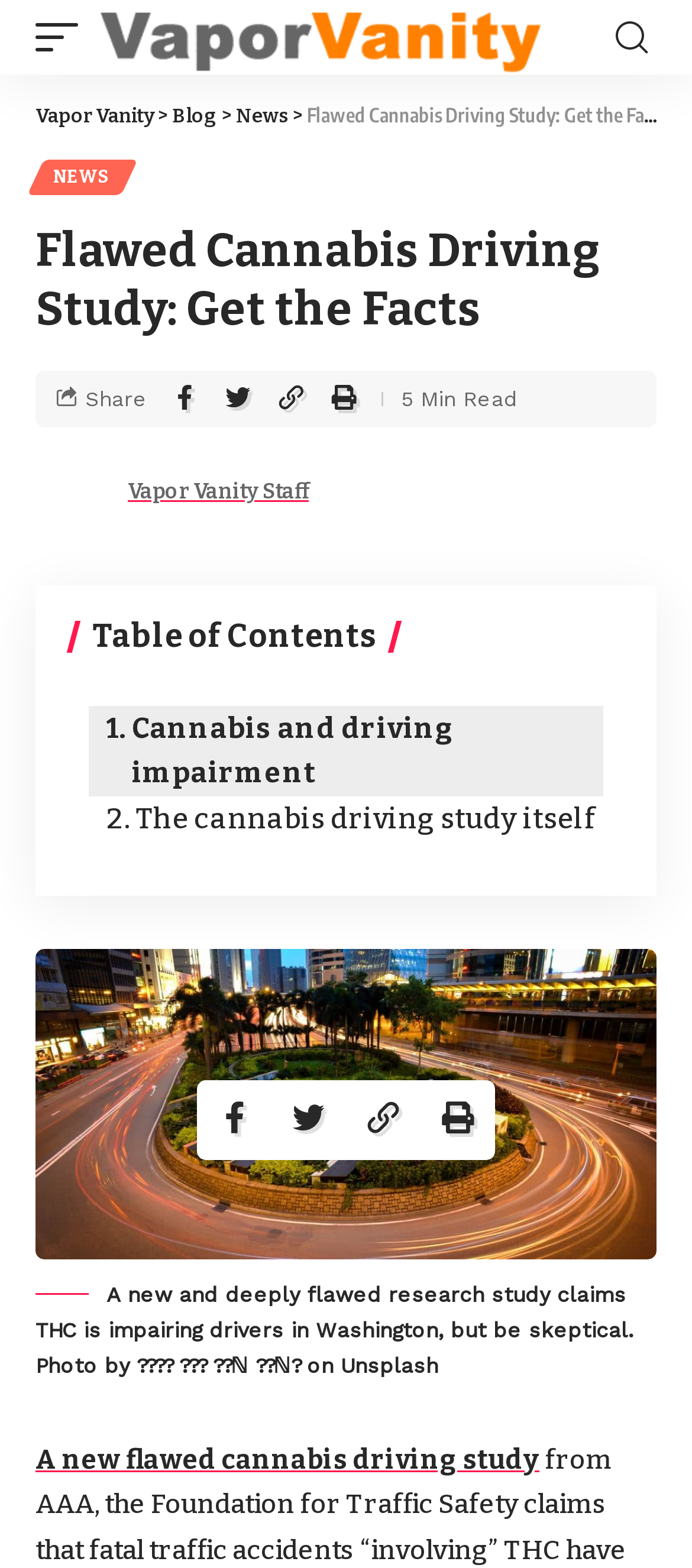Can you find and provide the main heading text of this webpage?

Flawed Cannabis Driving Study: Get the Facts